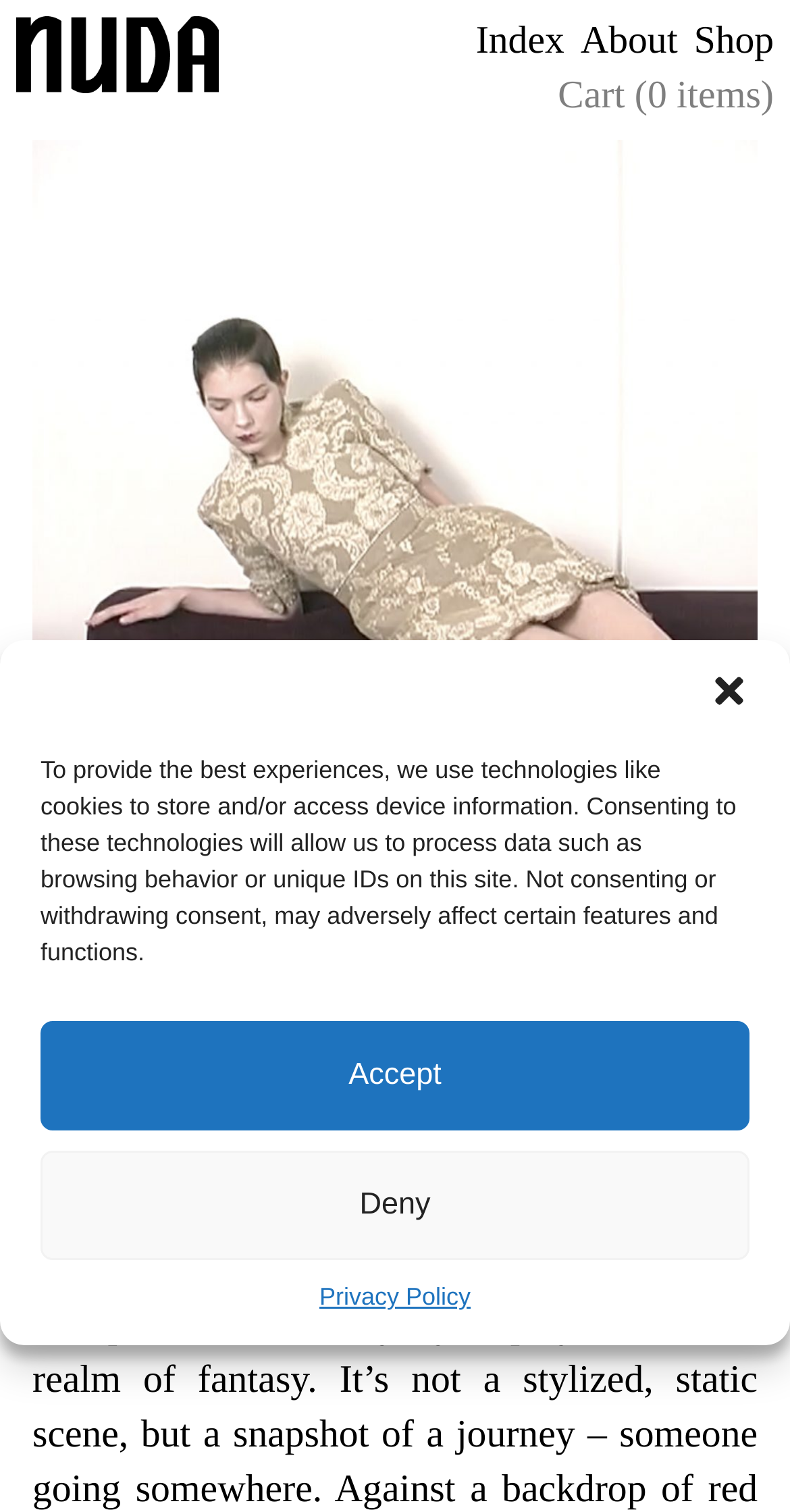Bounding box coordinates should be in the format (top-left x, top-left y, bottom-right x, bottom-right y) and all values should be floating point numbers between 0 and 1. Determine the bounding box coordinate for the UI element described as: Privacy Policy

[0.404, 0.847, 0.596, 0.87]